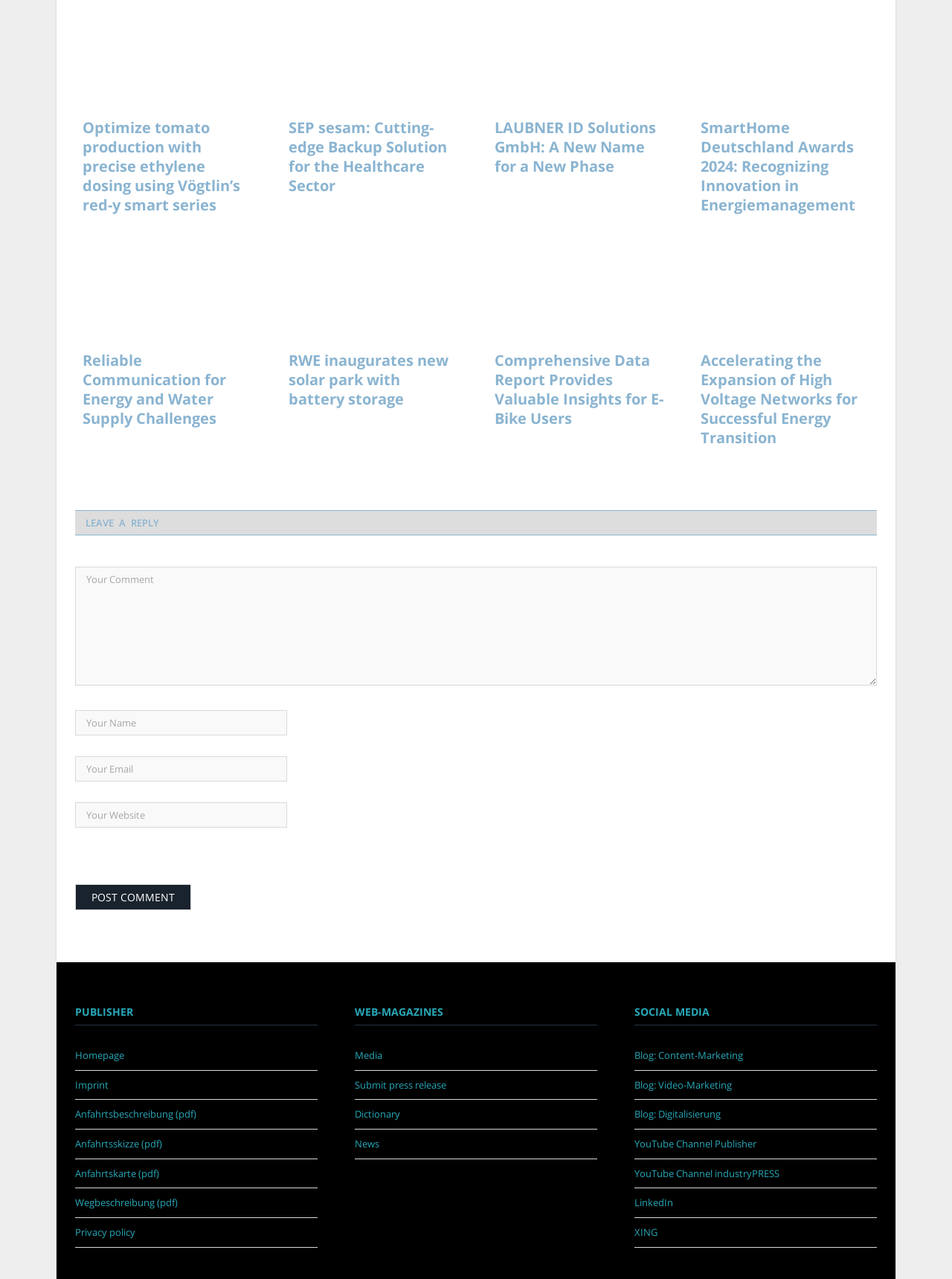From the details in the image, provide a thorough response to the question: What is the name of the company mentioned in the second article?

I looked at the heading 'SEP sesam: Cutting-edge Backup Solution for the Healthcare Sector' and the corresponding image and link to determine that the name of the company mentioned in the second article is SEP.